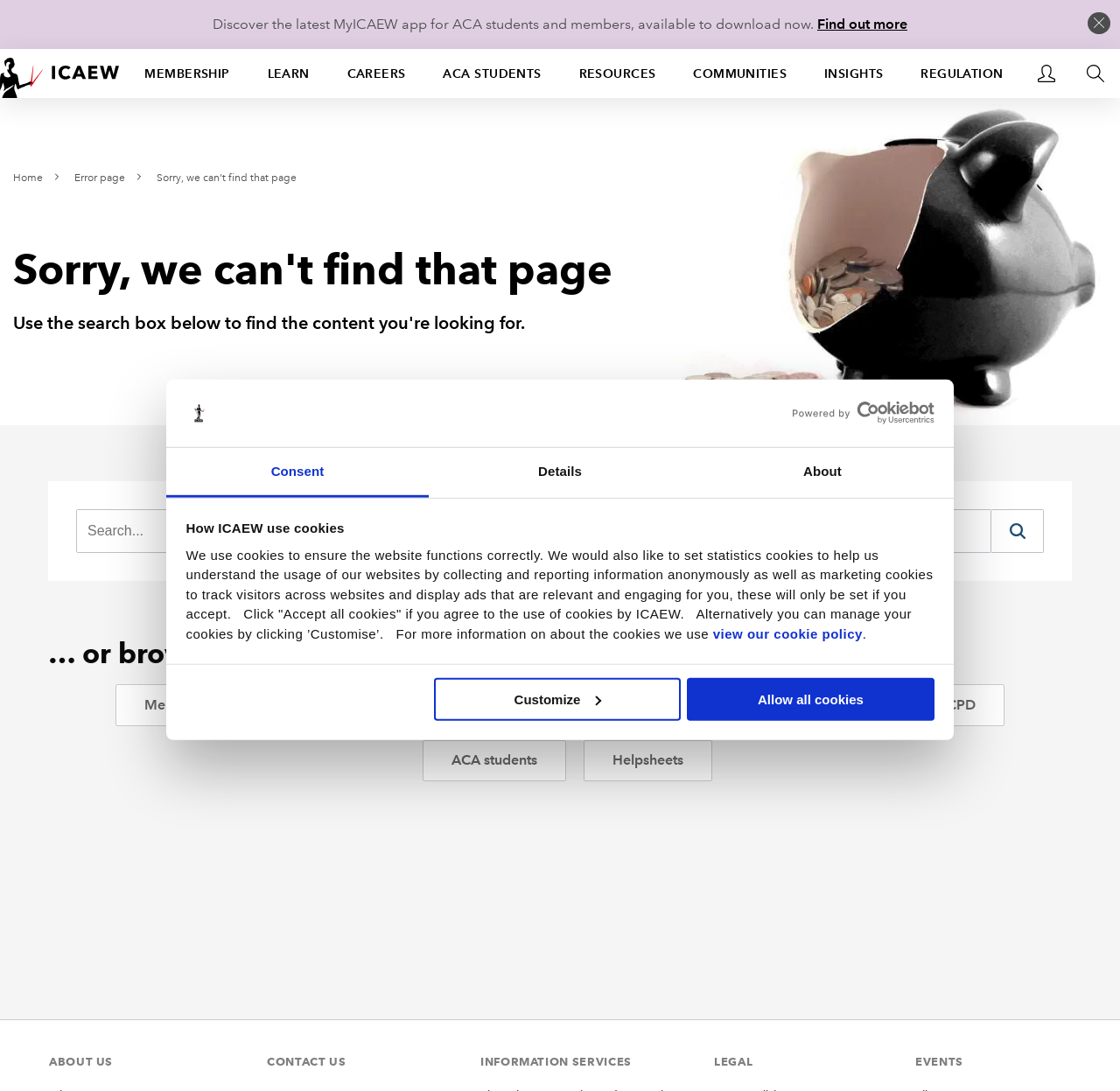Provide the bounding box coordinates for the UI element that is described by this text: "Resources". The coordinates should be in the form of four float numbers between 0 and 1: [left, top, right, bottom].

[0.511, 0.045, 0.592, 0.09]